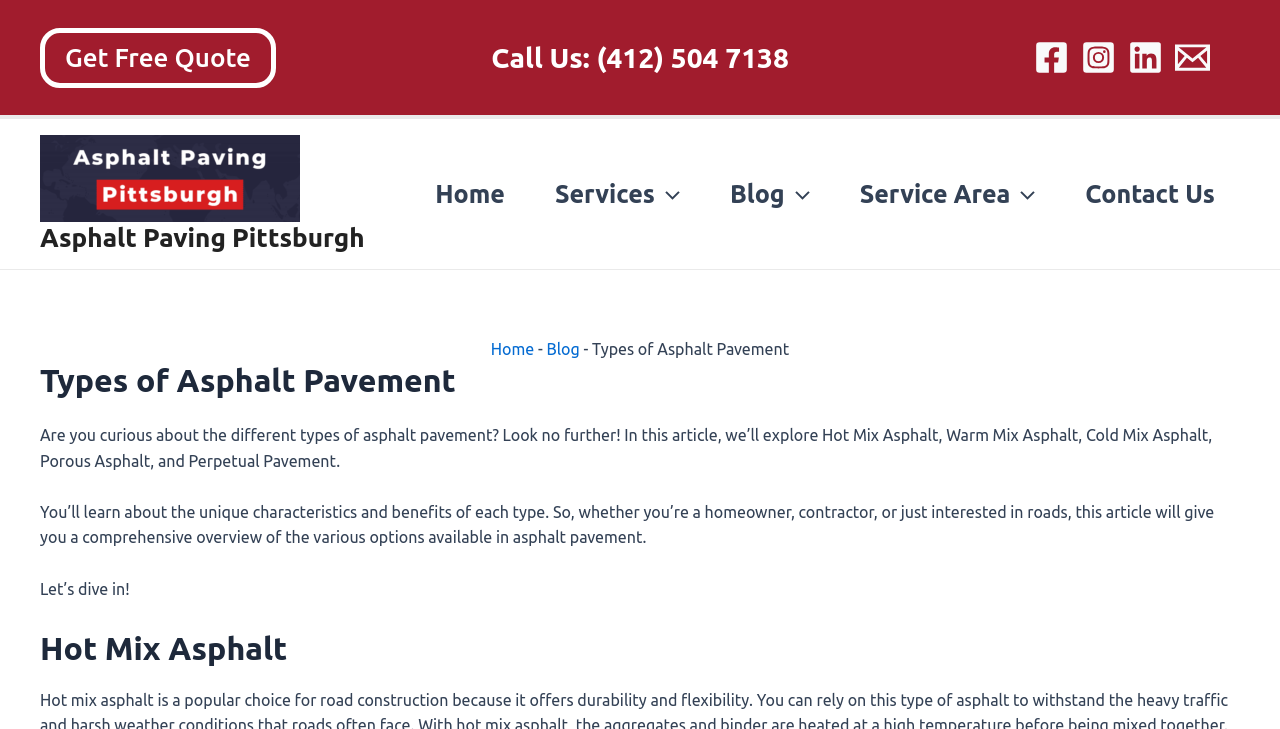Could you specify the bounding box coordinates for the clickable section to complete the following instruction: "Navigate to Home page"?

[0.32, 0.211, 0.414, 0.321]